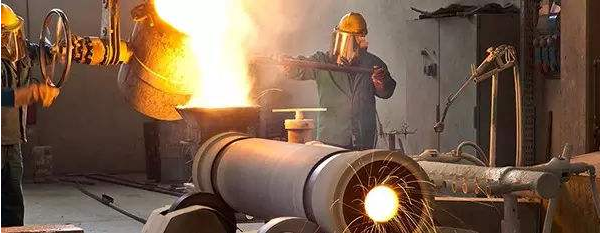What is the benefit of centrifugal casting?
Could you answer the question in a detailed manner, providing as much information as possible?

According to the caption, the centrifugal force generated during the casting process pushes denser metal to the outer wall, resulting in high-quality castings with excellent mechanical properties, which can enhance the strength and structural integrity of final products.